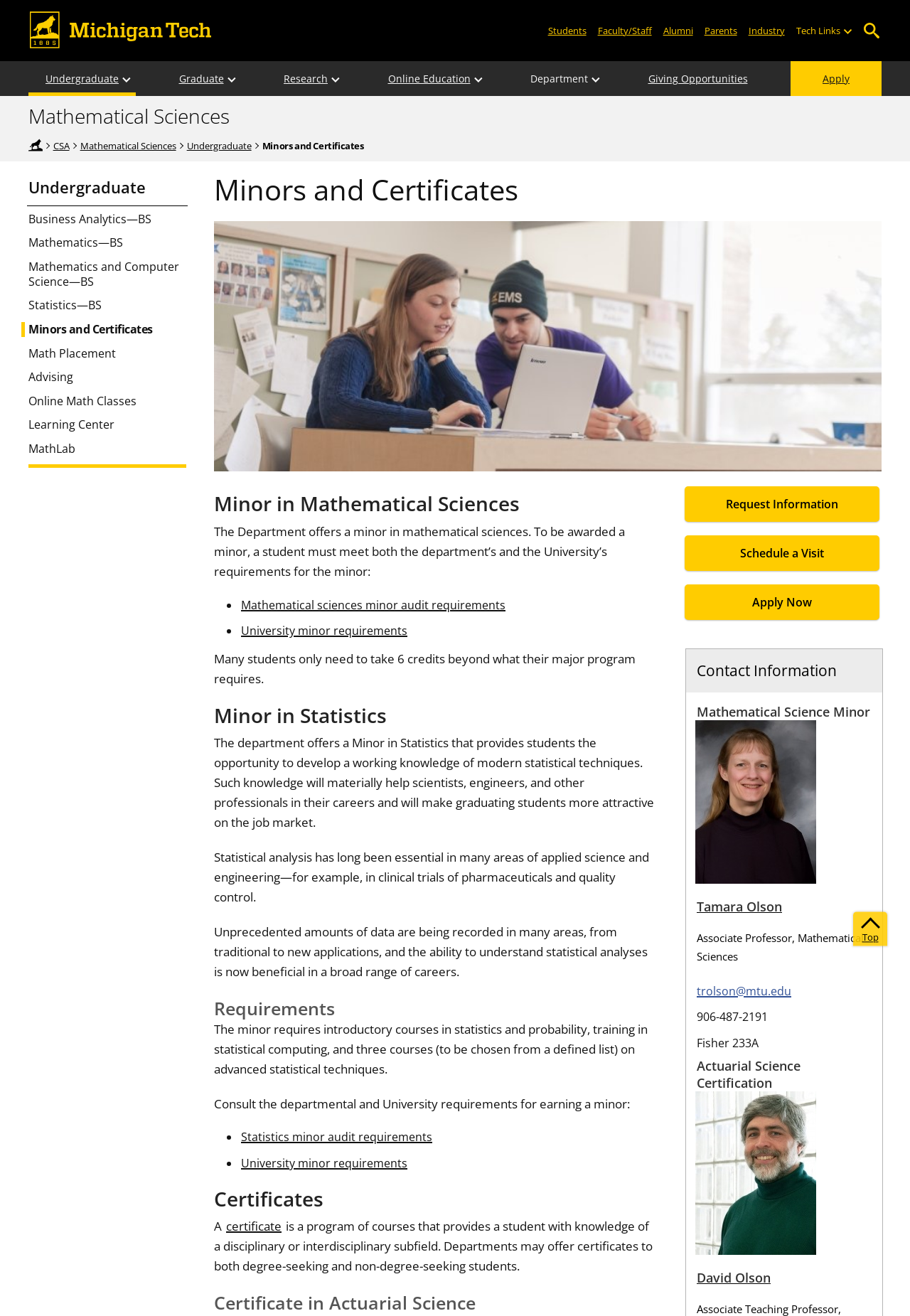What is the name of the department?
Refer to the image and give a detailed answer to the query.

The name of the department can be found in the site title region, which is 'Mathematical Sciences'.